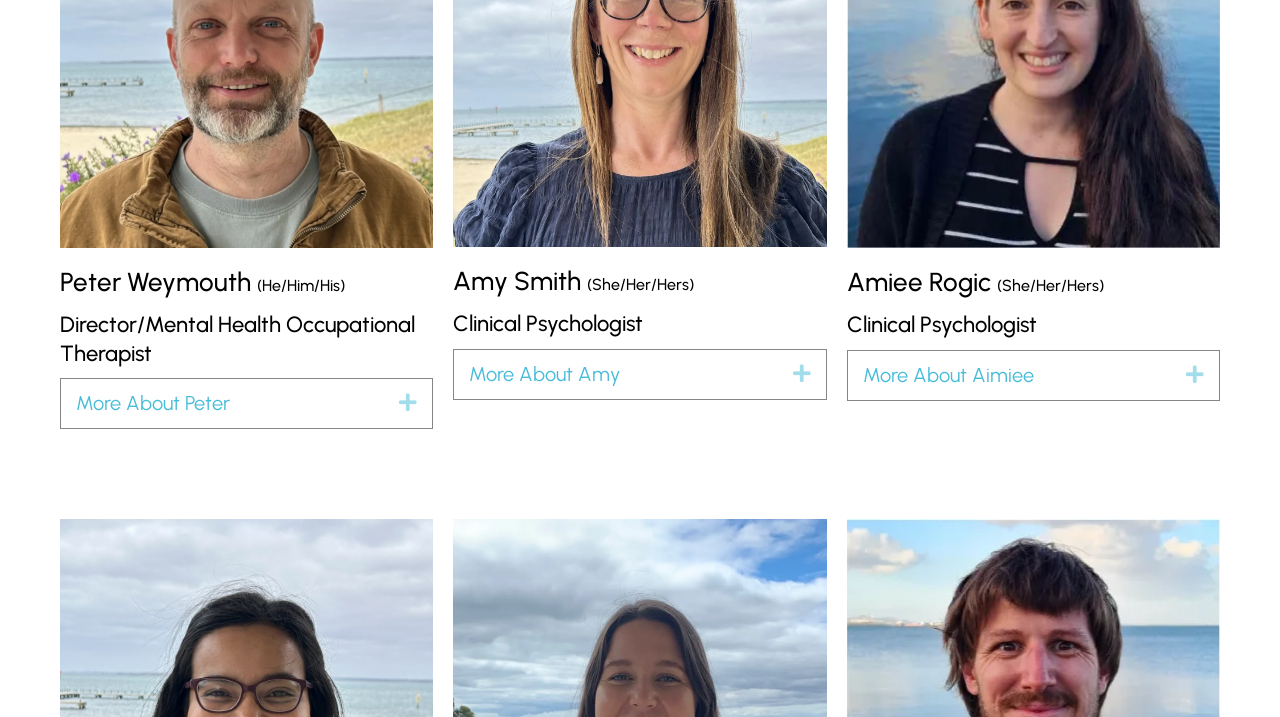Provide the bounding box coordinates for the specified HTML element described in this description: "Expand". The coordinates should be four float numbers ranging from 0 to 1, in the format [left, top, right, bottom].

[0.903, 0.503, 0.941, 0.544]